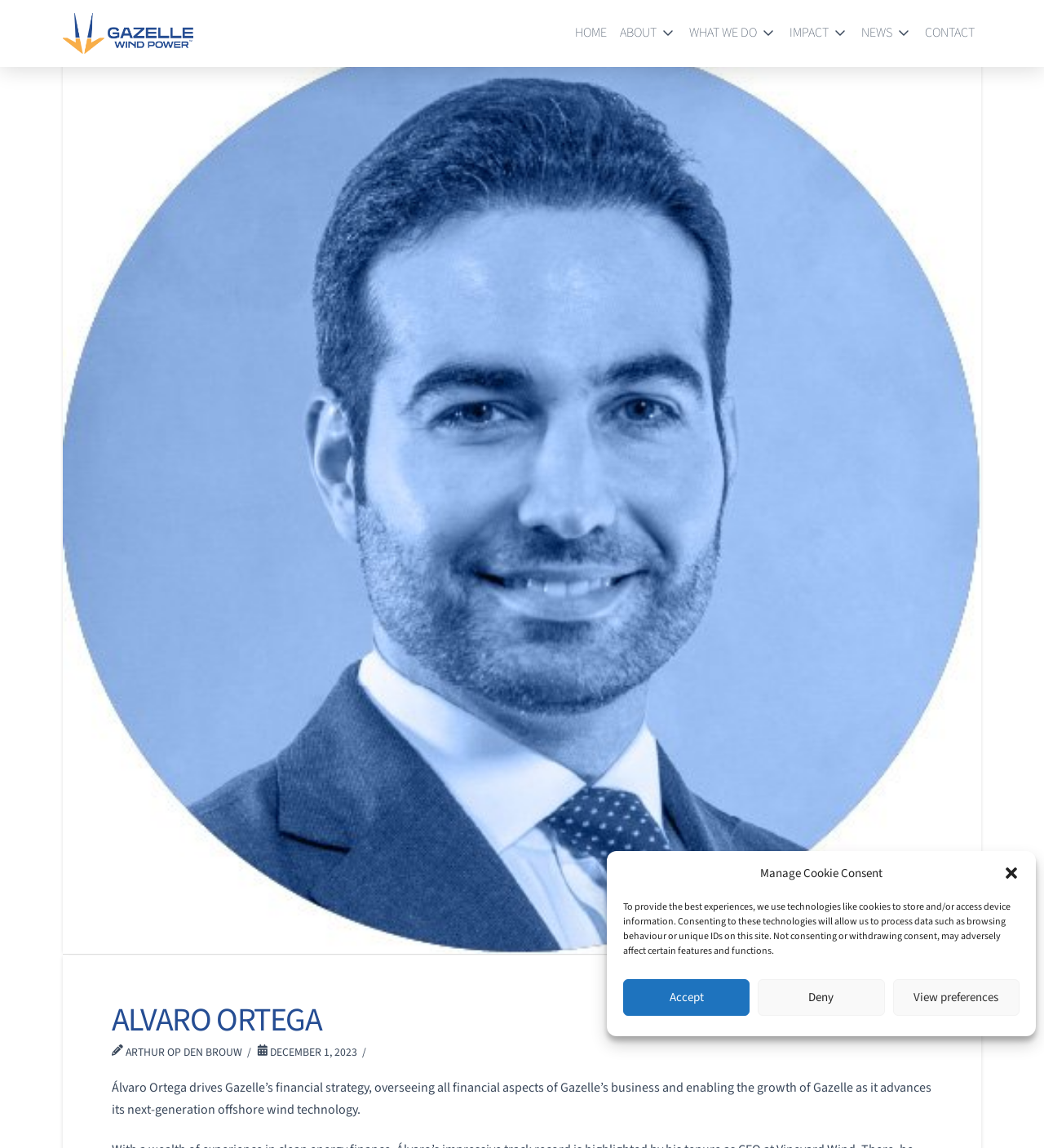How many navigation links are there?
Can you provide an in-depth and detailed response to the question?

The webpage contains navigation links labeled 'HOME', 'ABOUT', 'WHAT WE DO', 'IMPACT', 'NEWS', and 'CONTACT', which totals 6 navigation links.